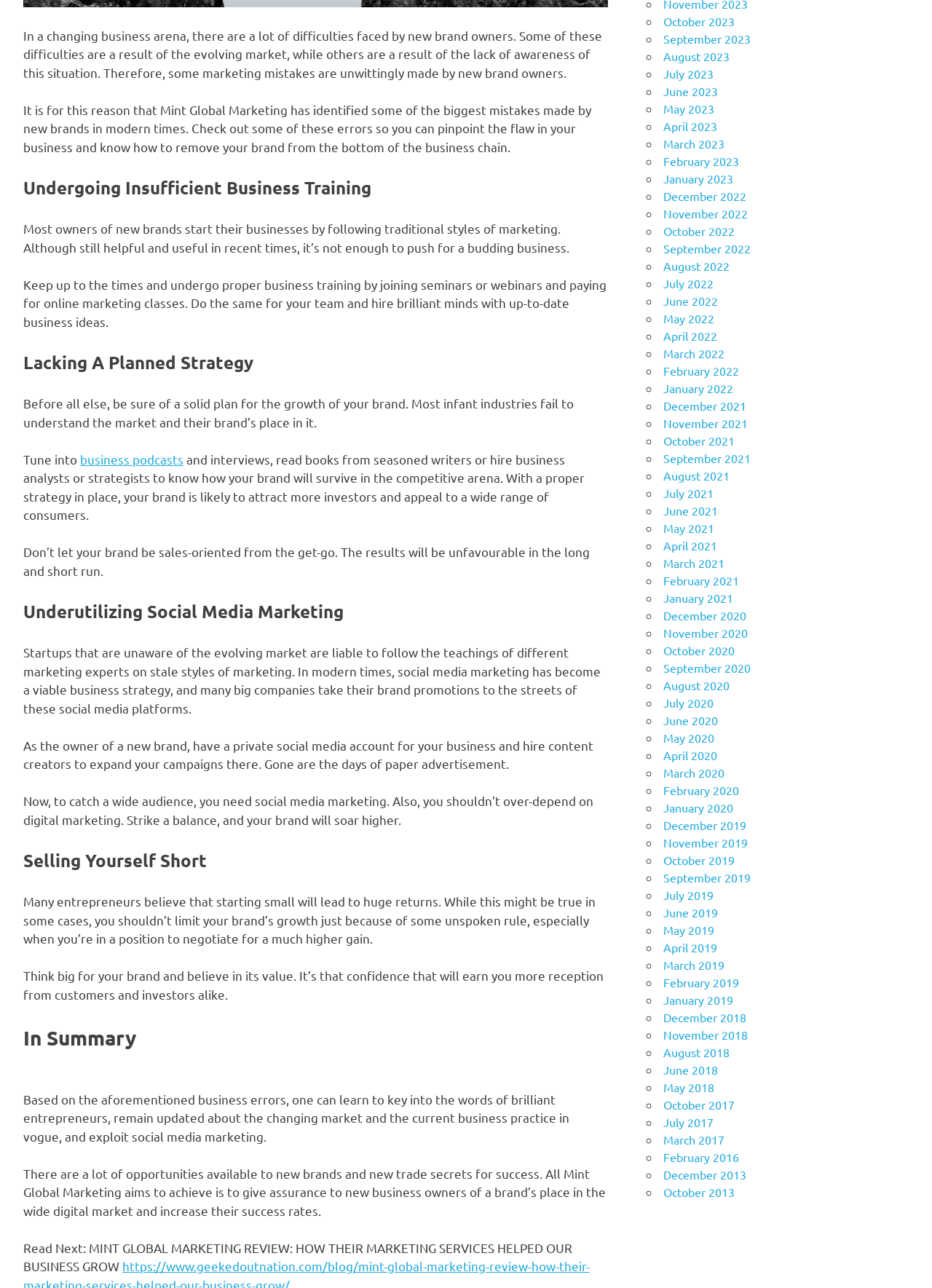Determine the bounding box coordinates of the clickable region to follow the instruction: "Check the archives for October 2023".

[0.712, 0.011, 0.788, 0.022]